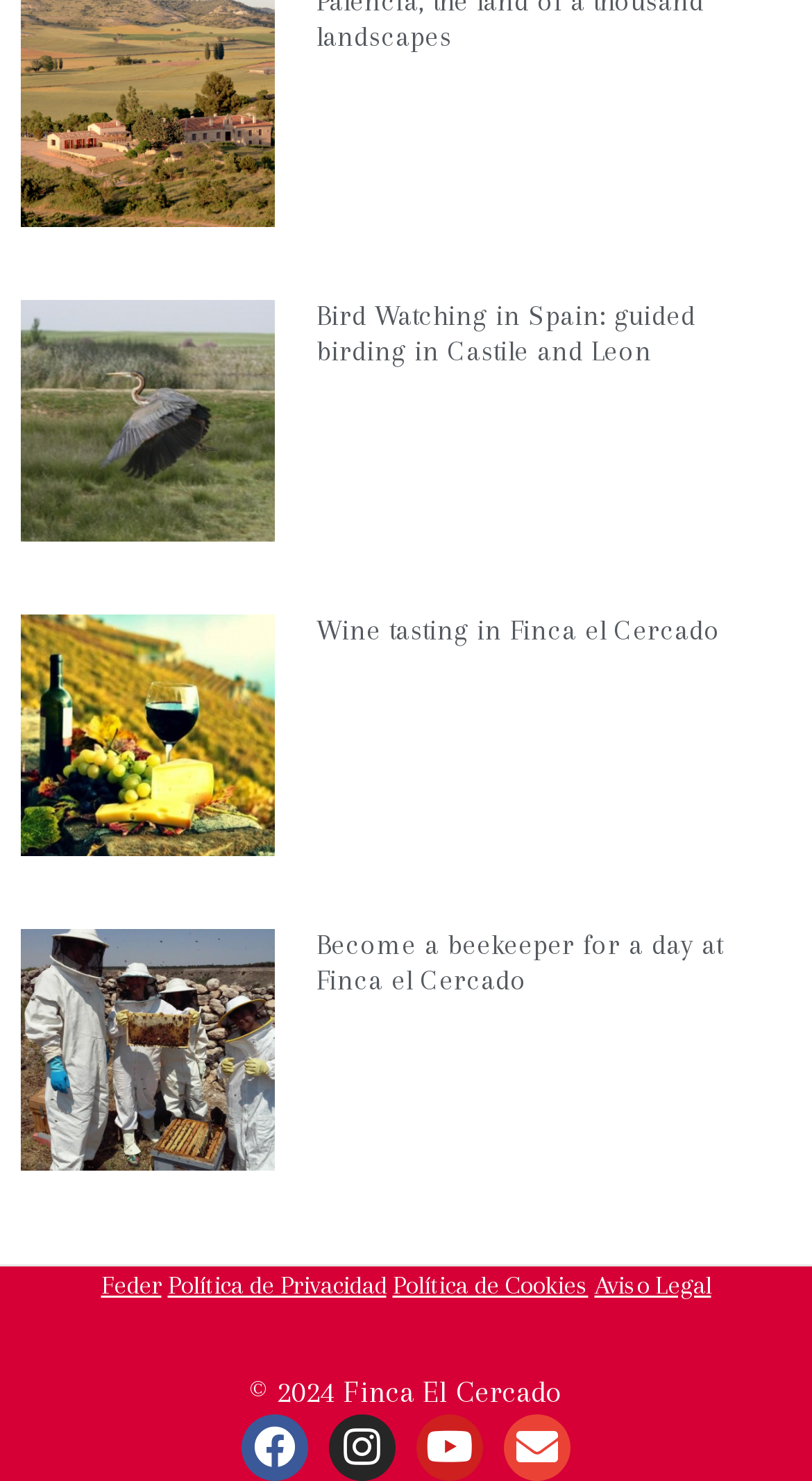Give a one-word or short phrase answer to this question: 
What is the copyright year mentioned at the bottom of the page?

2024